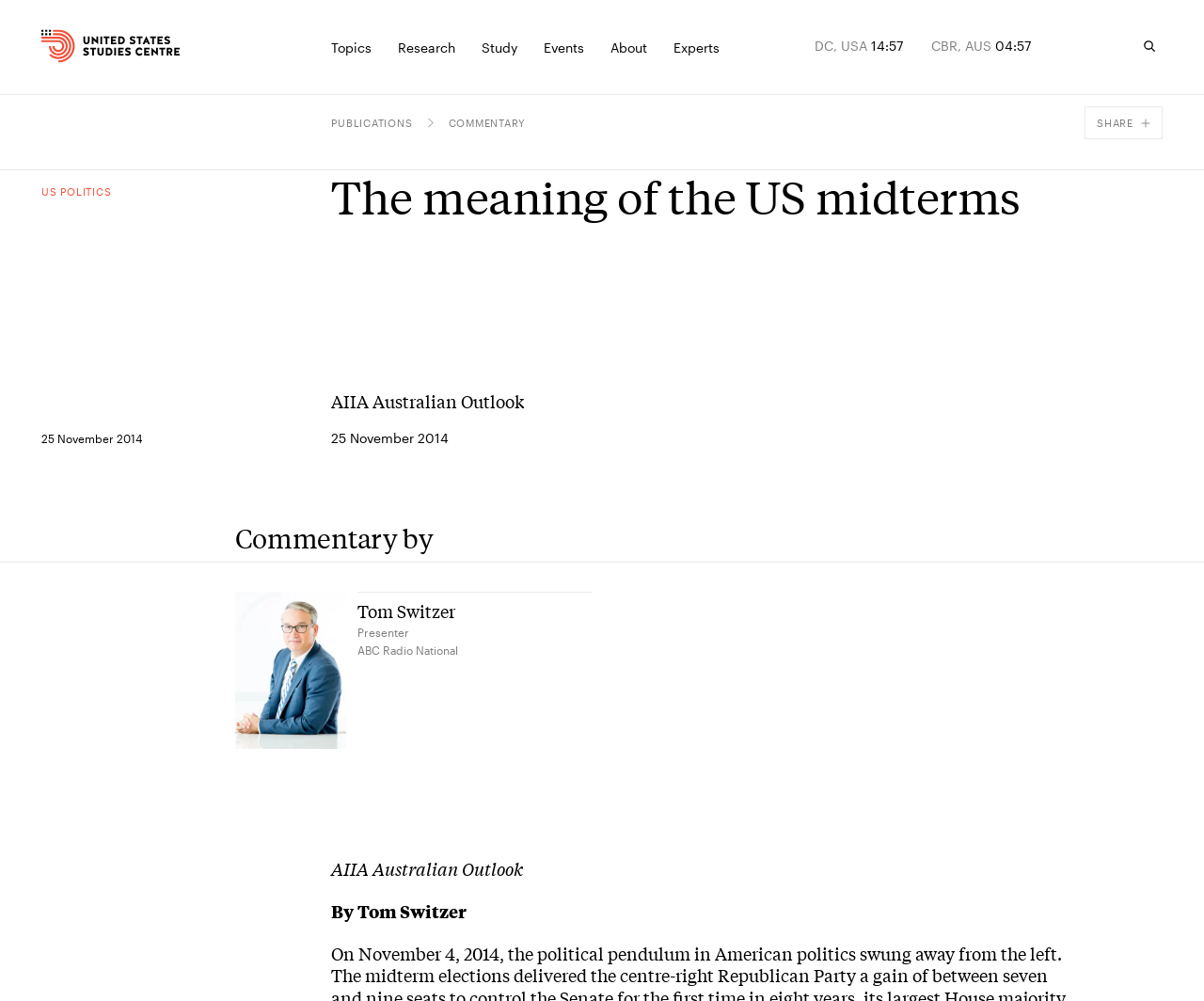Please give a succinct answer to the question in one word or phrase:
What is the topic of the article?

US politics